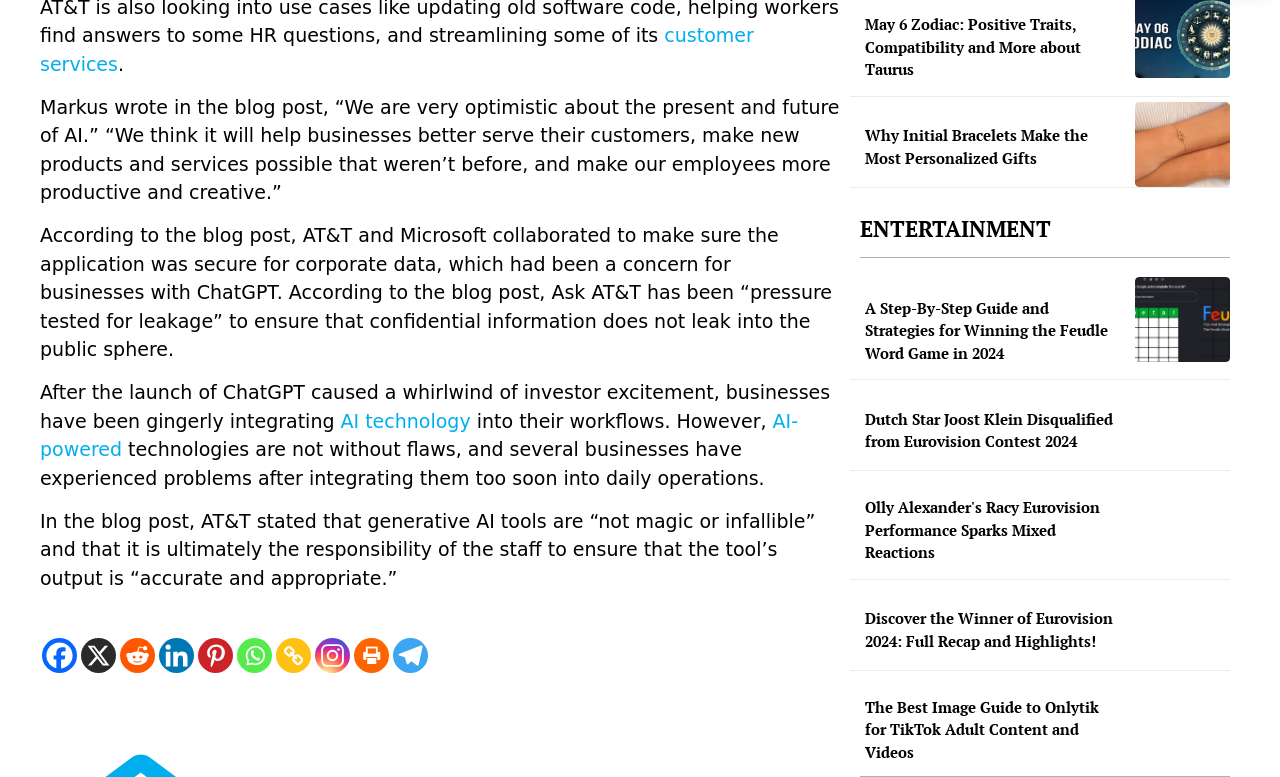Please specify the bounding box coordinates of the clickable region to carry out the following instruction: "Discover 'Why Initial Bracelets Make the Most Personalized Gifts'". The coordinates should be four float numbers between 0 and 1, in the format [left, top, right, bottom].

[0.676, 0.16, 0.875, 0.218]